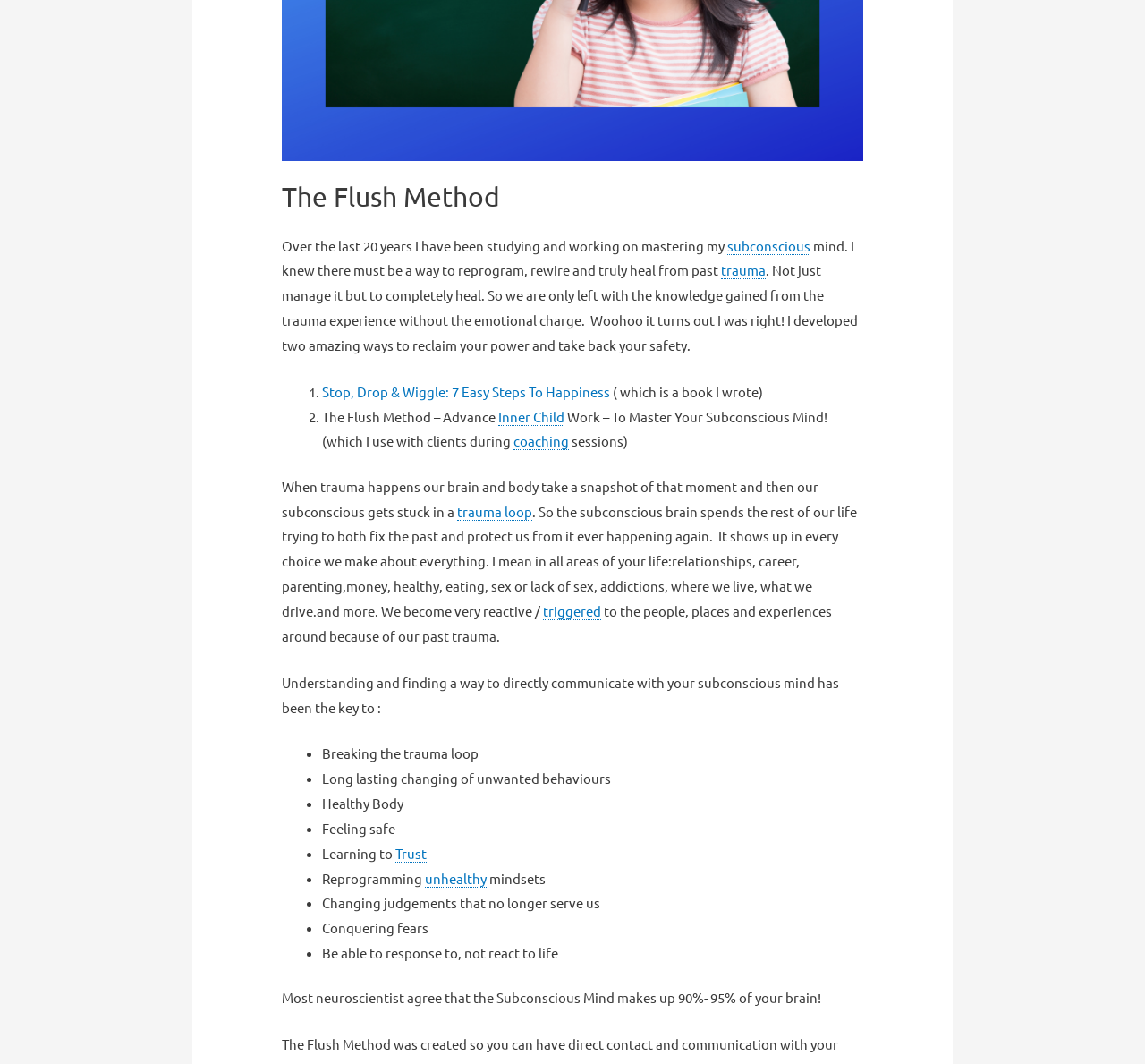Bounding box coordinates must be specified in the format (top-left x, top-left y, bottom-right x, bottom-right y). All values should be floating point numbers between 0 and 1. What are the bounding box coordinates of the UI element described as: Contact

None